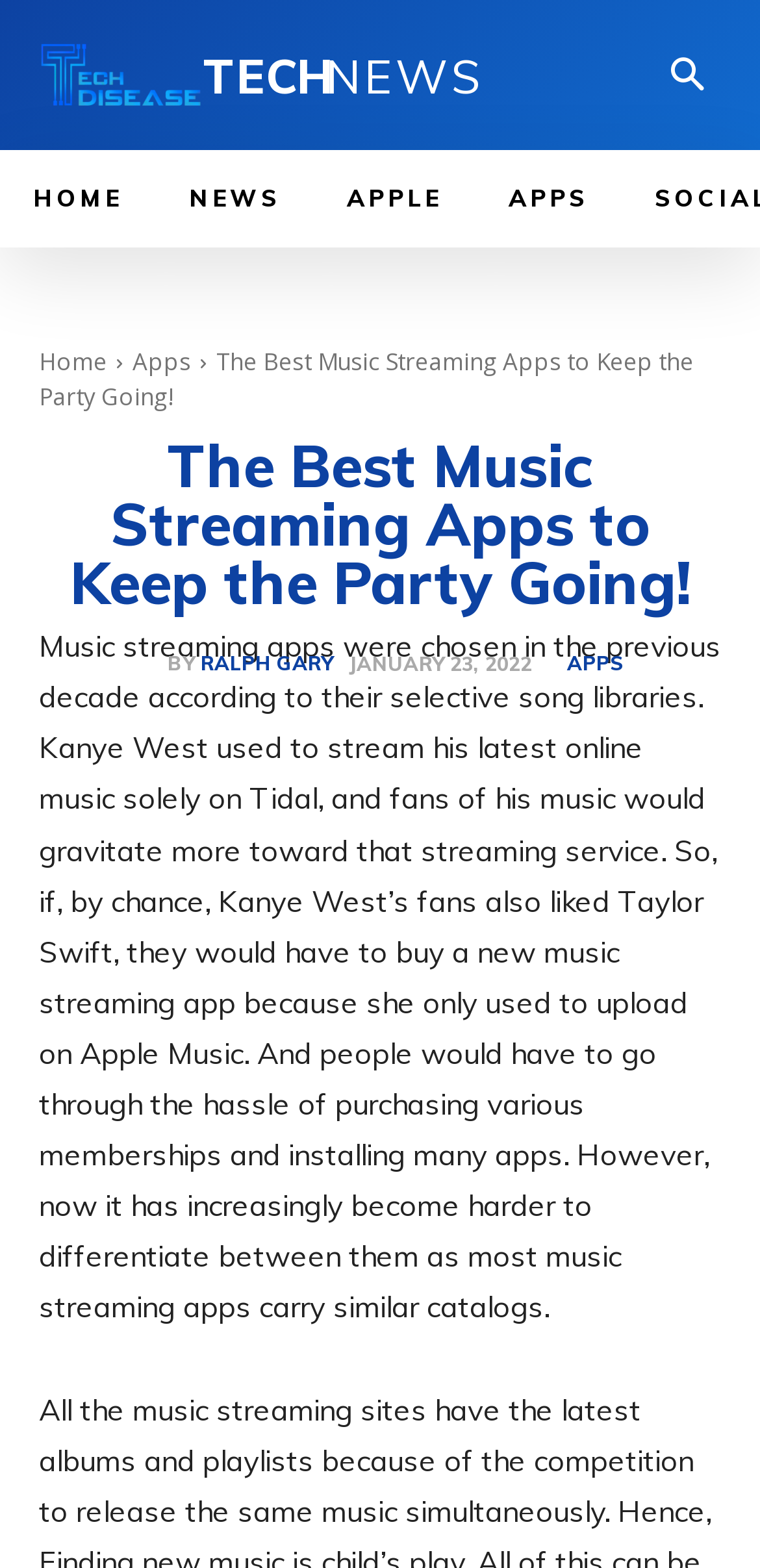Using the format (top-left x, top-left y, bottom-right x, bottom-right y), and given the element description, identify the bounding box coordinates within the screenshot: Apps

[0.626, 0.096, 0.818, 0.158]